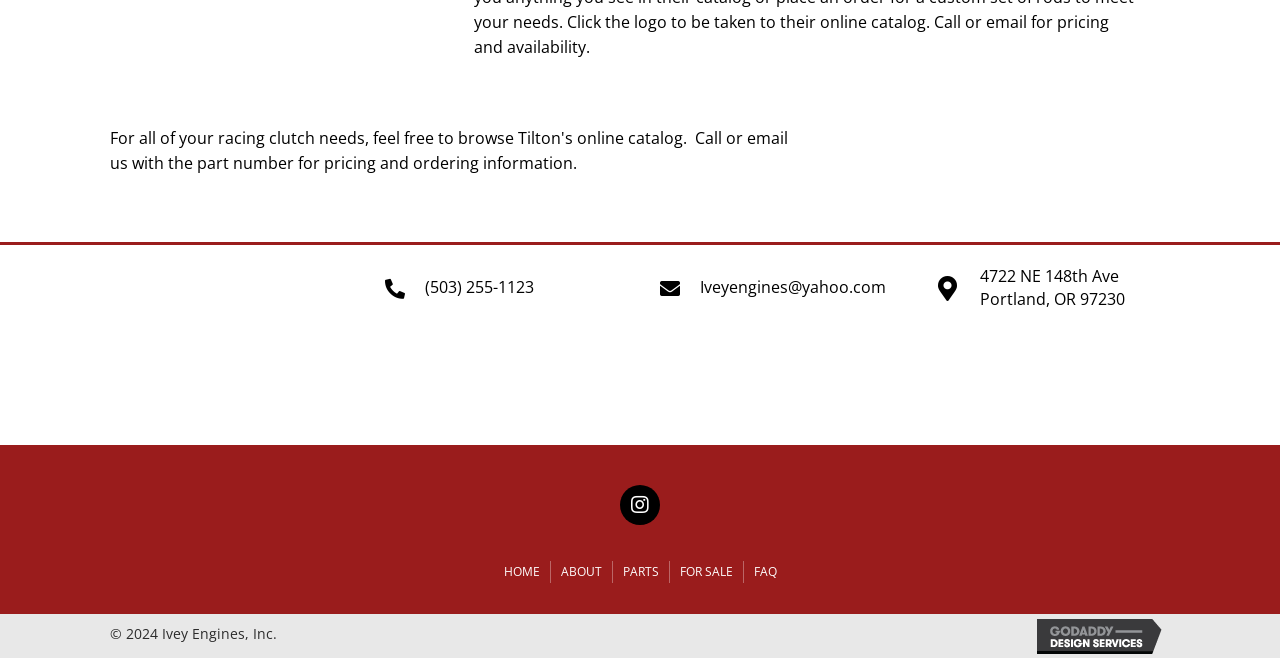Find the bounding box coordinates for the HTML element described in this sentence: "Parts". Provide the coordinates as four float numbers between 0 and 1, in the format [left, top, right, bottom].

[0.479, 0.853, 0.522, 0.886]